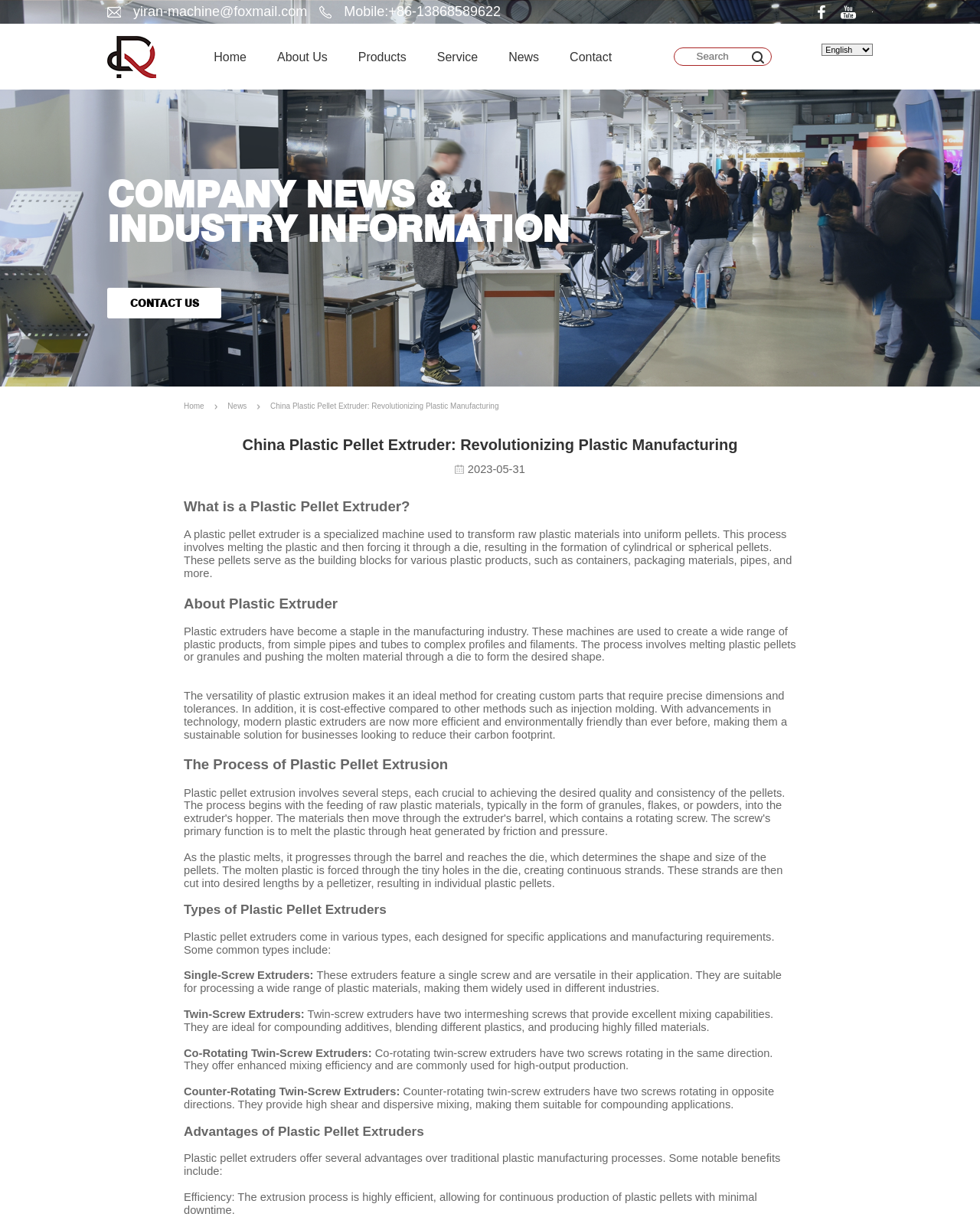Can you find the bounding box coordinates for the element to click on to achieve the instruction: "Contact us"?

[0.109, 0.234, 0.226, 0.259]